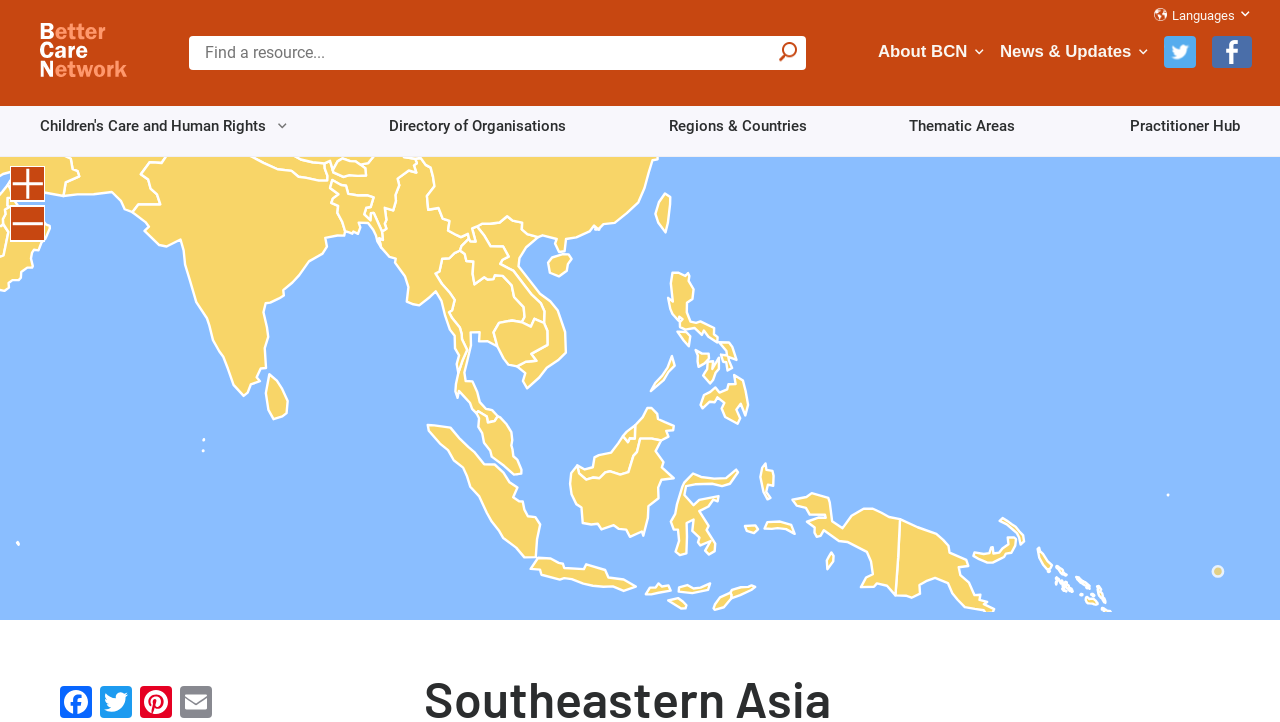Locate the bounding box coordinates of the item that should be clicked to fulfill the instruction: "Check the news and updates".

[0.781, 0.055, 0.89, 0.088]